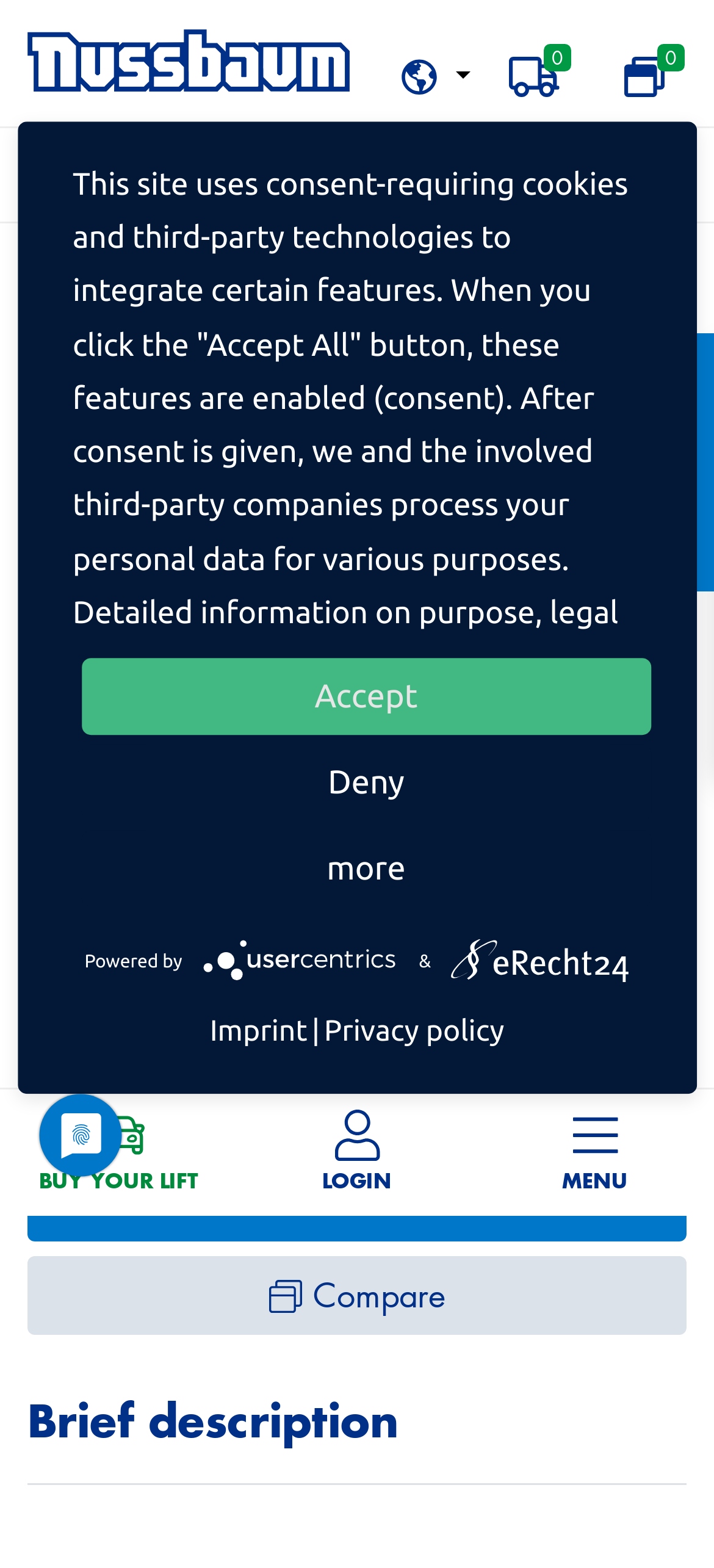Please give a succinct answer to the question in one word or phrase:
What is the logo of the website?

OTTO 8 LO-PRO